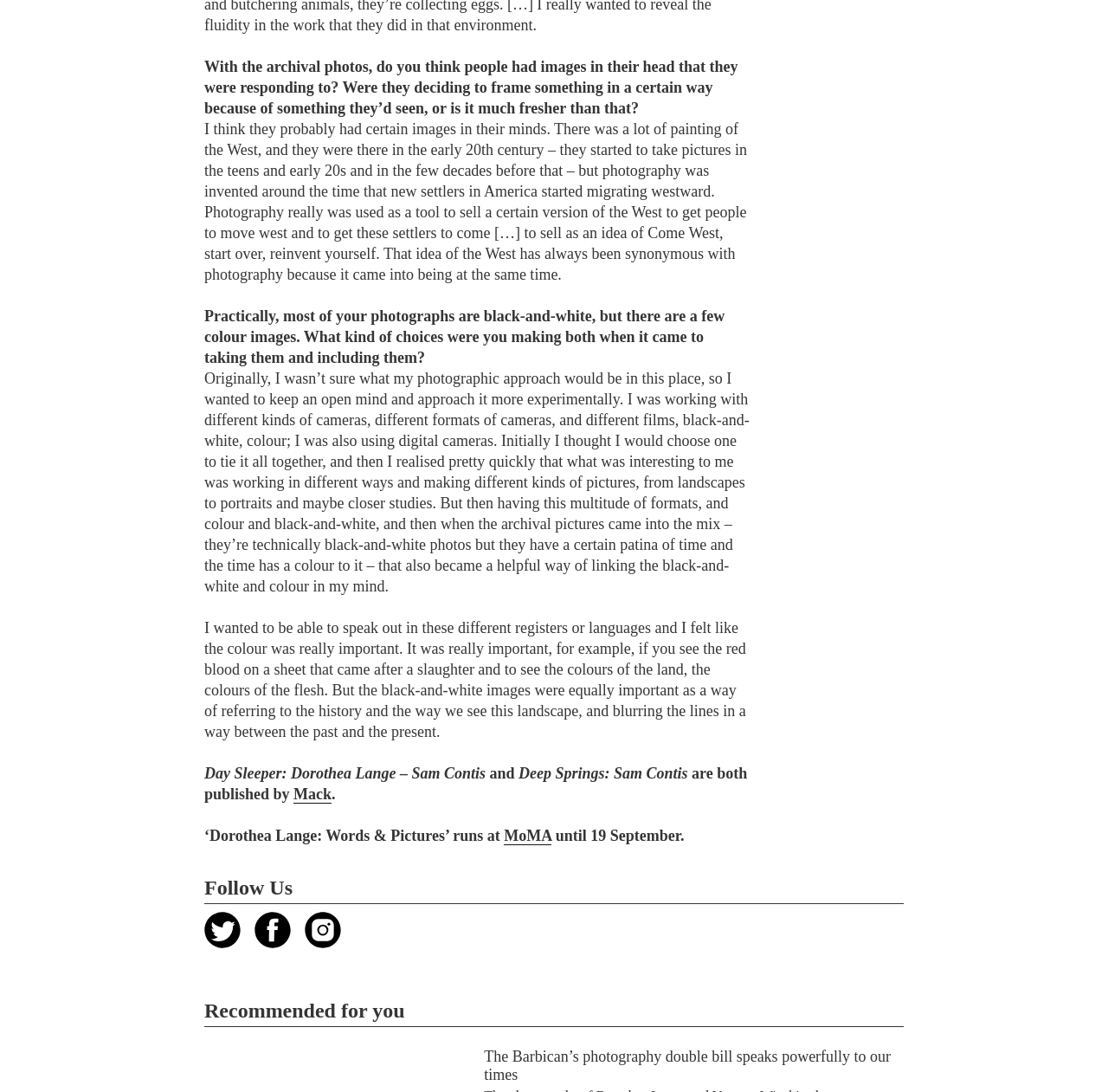What is the name of the exhibition mentioned in the article?
Refer to the image and respond with a one-word or short-phrase answer.

Dorothea Lange: Words & Pictures